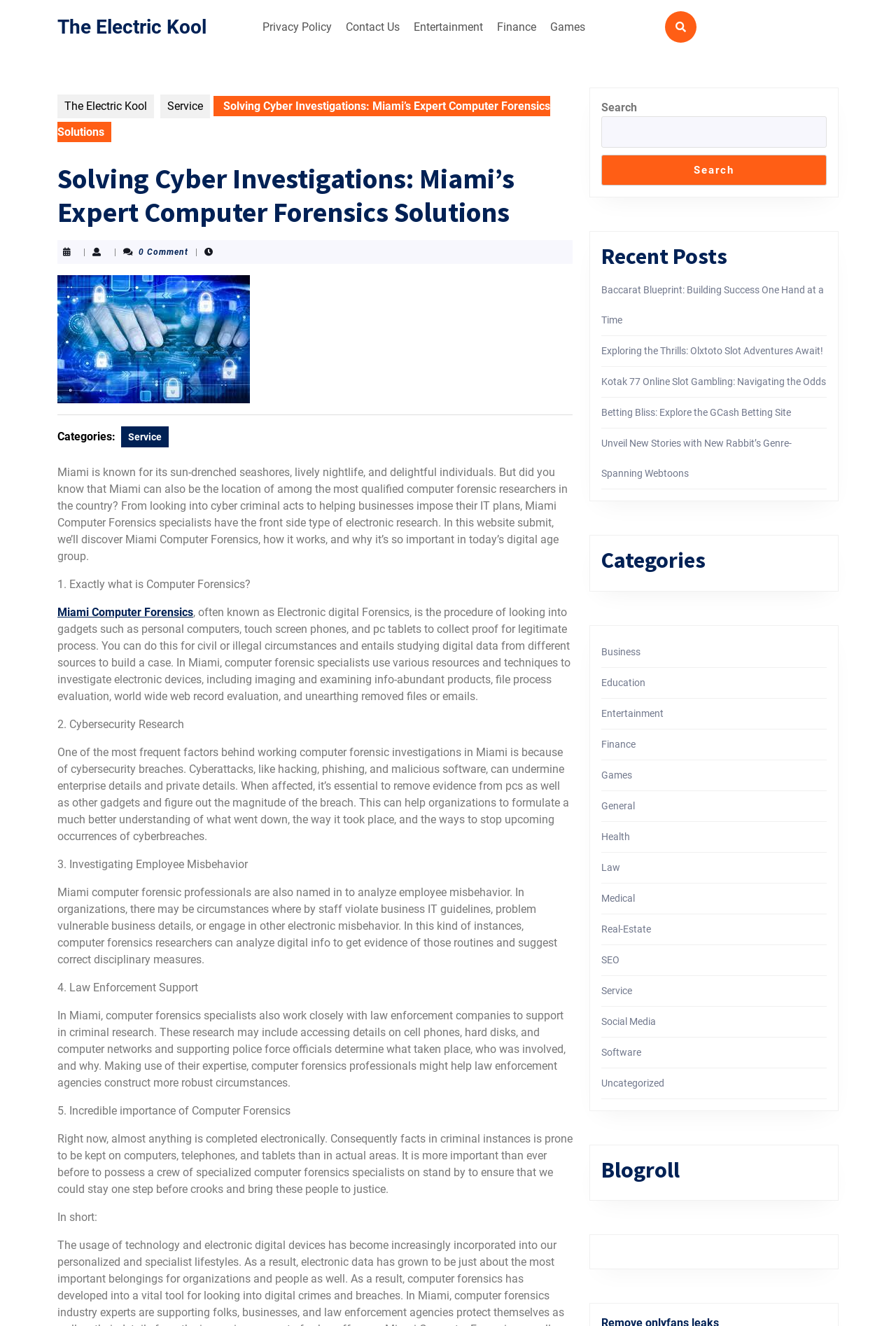Provide a brief response to the question below using one word or phrase:
What is cybersecurity research used for?

To investigate cyber breaches